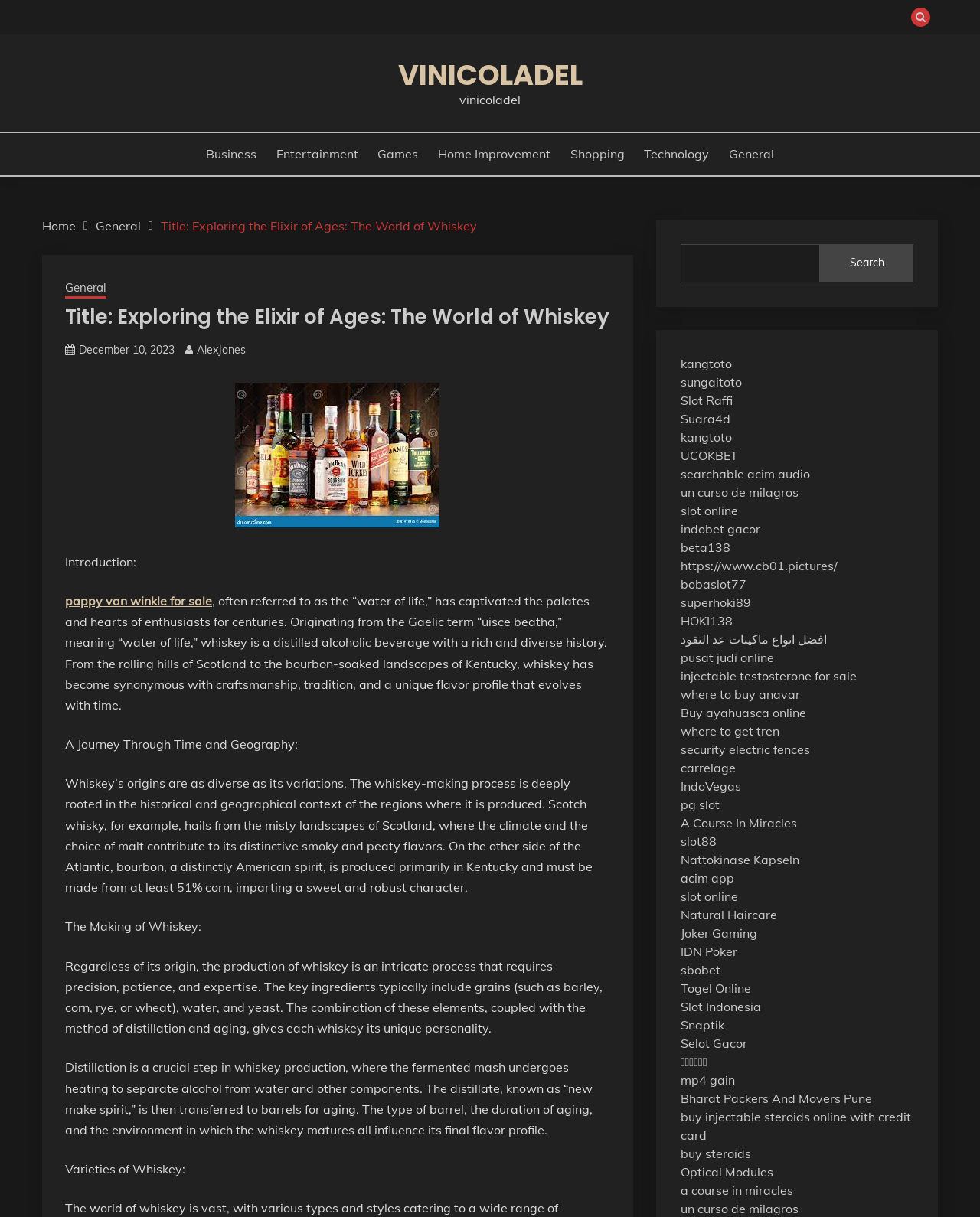Analyze the image and provide a detailed answer to the question: What is the main topic of this webpage?

Based on the webpage content, the main topic is whiskey, as it is mentioned in the title 'Exploring the Elixir of Ages: The World of Whiskey' and the text discusses the history, production, and varieties of whiskey.